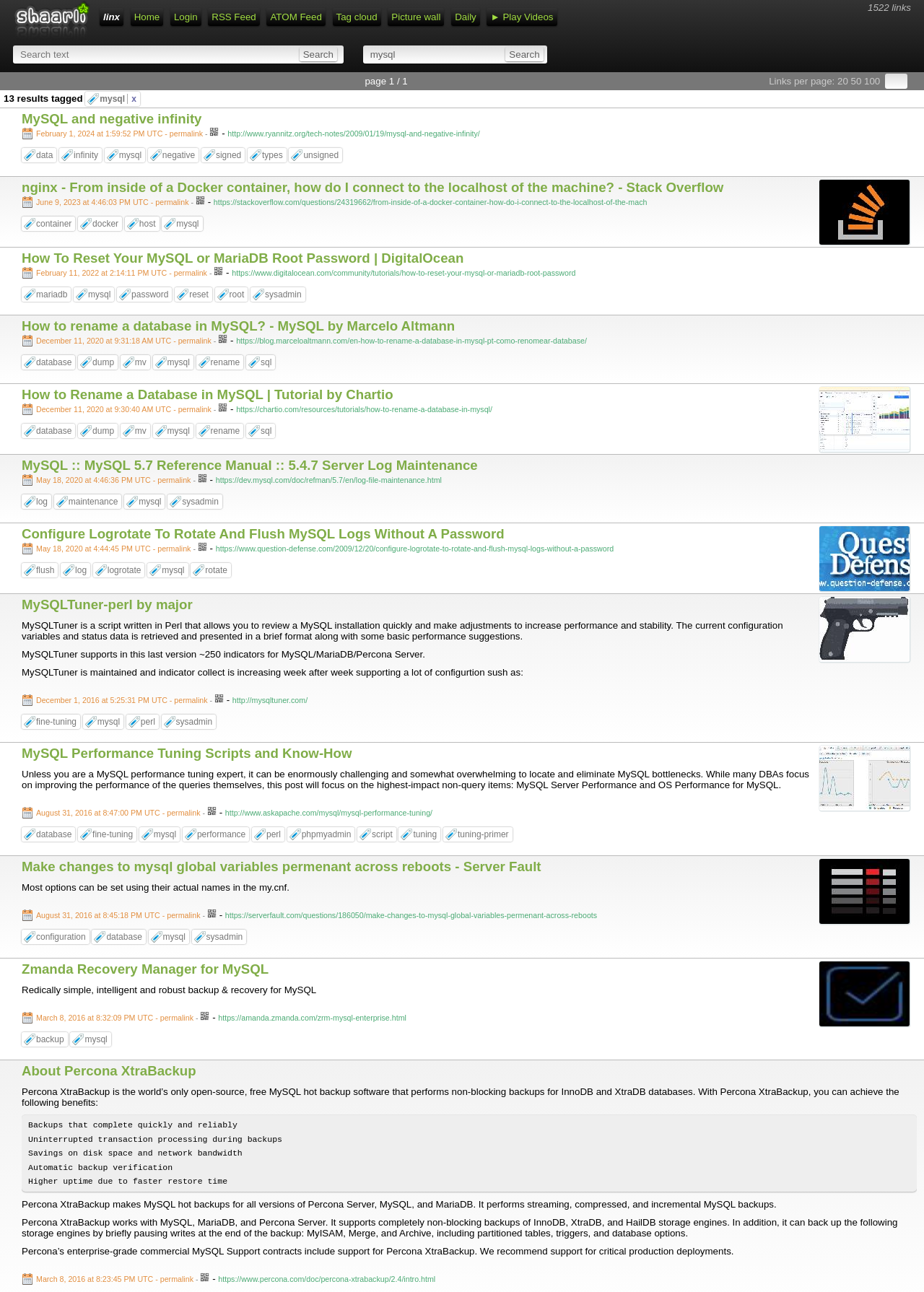Extract the bounding box coordinates for the described element: "Zmanda Recovery Manager for MySQL". The coordinates should be represented as four float numbers between 0 and 1: [left, top, right, bottom].

[0.023, 0.744, 0.291, 0.756]